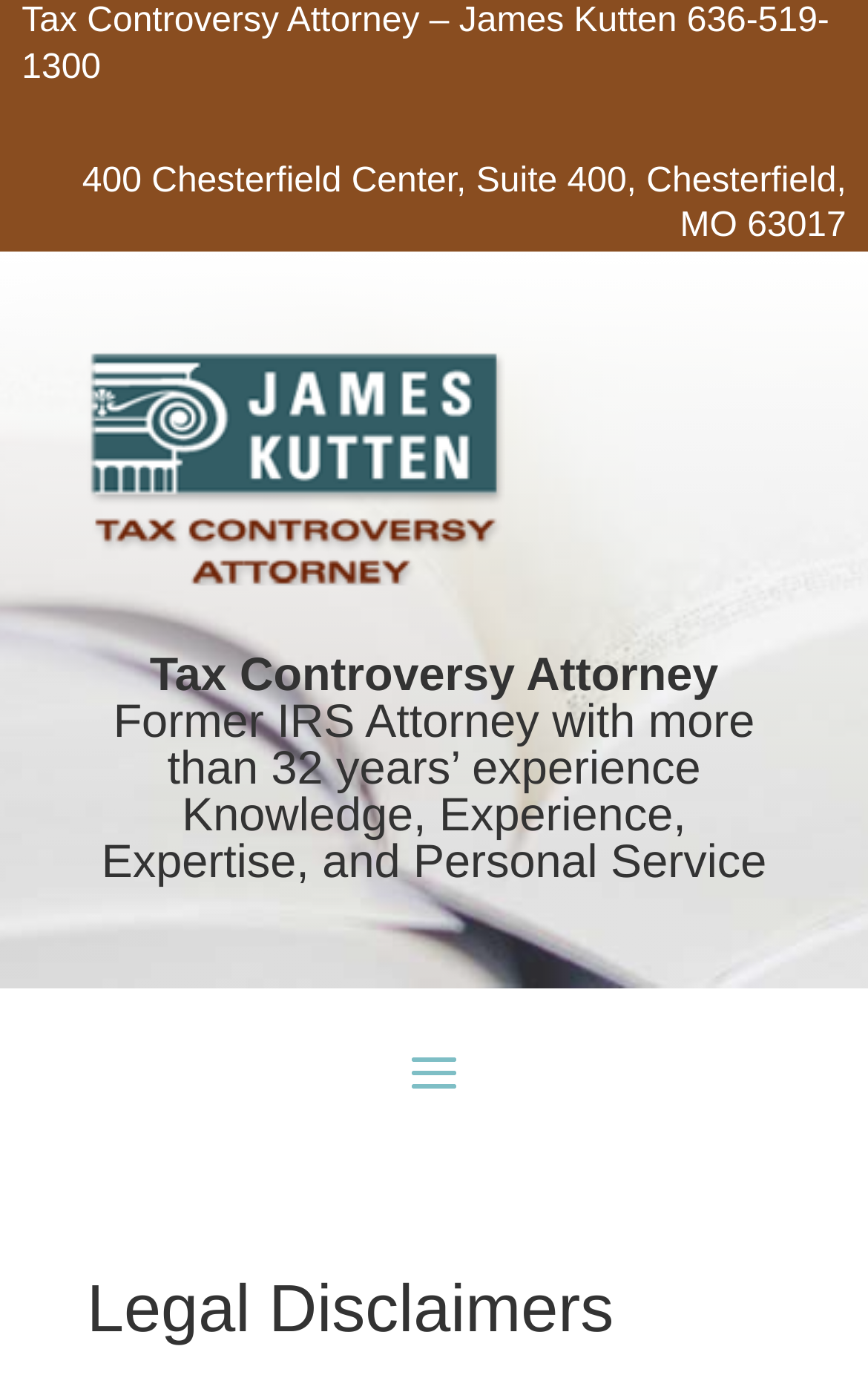Utilize the information from the image to answer the question in detail:
What is the phone number of the tax attorney?

I found the phone number by looking at the link element with the text '636-519-1300' which is located at the top of the page.